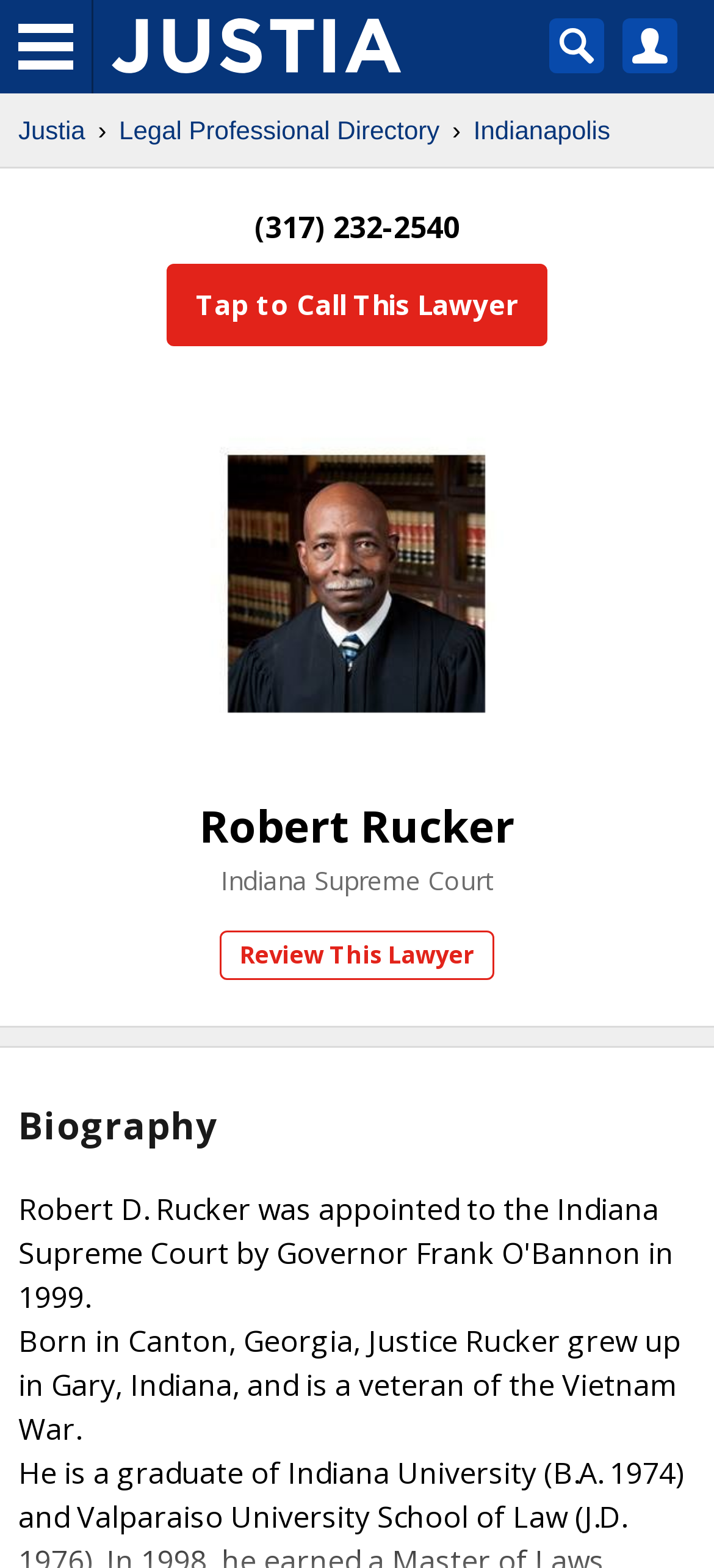What is the profession of Robert Rucker?
Look at the image and construct a detailed response to the question.

I found the profession of Robert Rucker by looking at the breadcrumb navigation element, which contains the profession 'Legal Professional Directory', located at the top of the page.